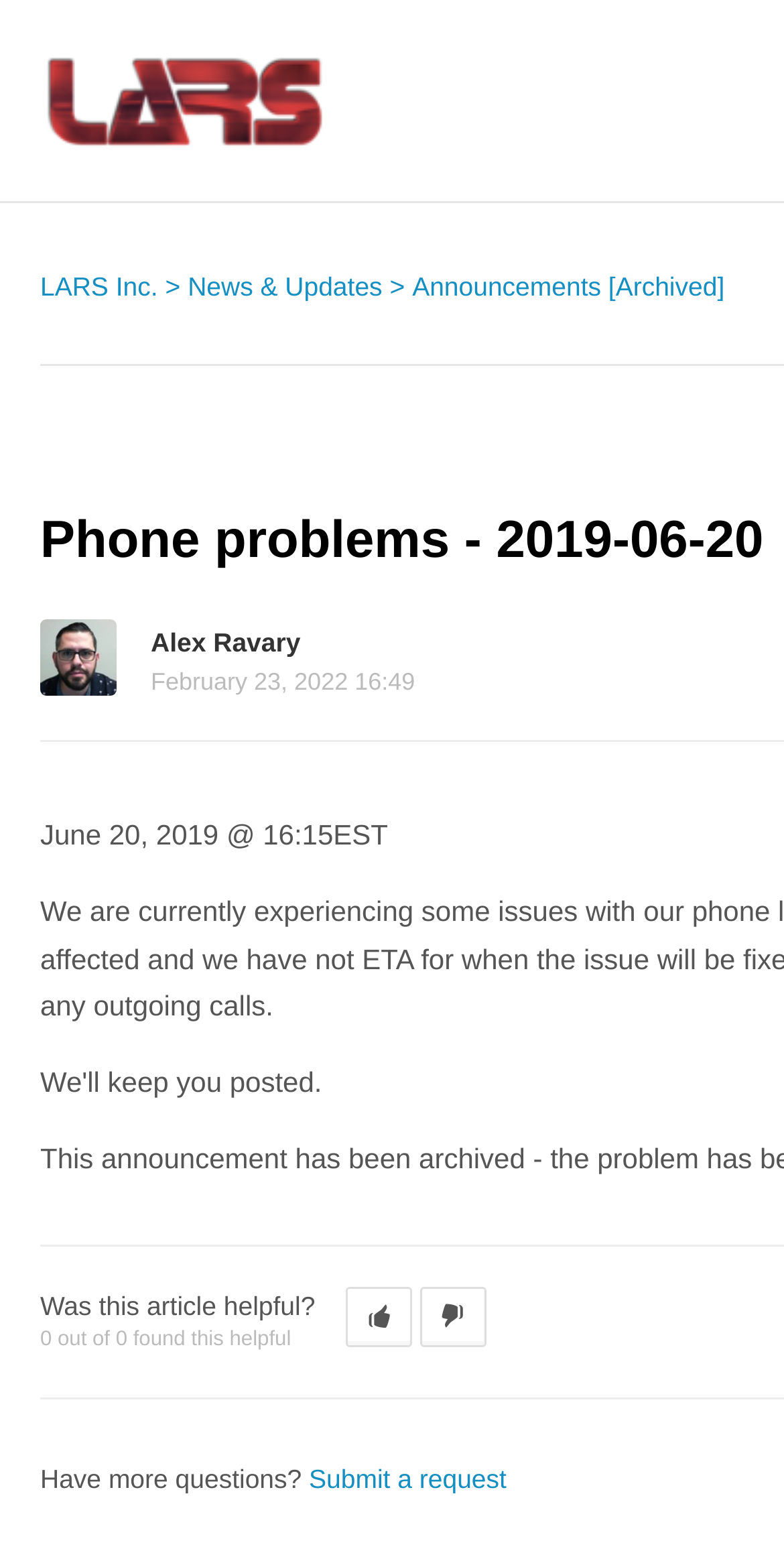Elaborate on the different components and information displayed on the webpage.

The webpage appears to be a news article or update page from LARS Inc. At the top left corner, there is a logo image with a link to the homepage. Next to the logo, there is a navigation menu with three list items: "LARS Inc.", "News & Updates", and "Announcements [Archived]". Each list item has a corresponding link.

Below the navigation menu, there is a main content area. At the top of this area, there is an avatar image and a static text "Alex Ravary" followed by a timestamp "February 23, 2022 16:49". 

The main content of the article is not explicitly stated, but it seems to be related to phone problems, as indicated by the meta description. The article is dated "June 20, 2019 @ 16:15EST". 

At the bottom of the article, there is a section for user feedback, asking "Was this article helpful?" with two buttons, "👍" and "👎", to provide a response. The current response count is displayed as "0 out of 0 found this helpful". 

Finally, at the very bottom of the page, there is a static text "Have more questions?" followed by a link to "Submit a request".